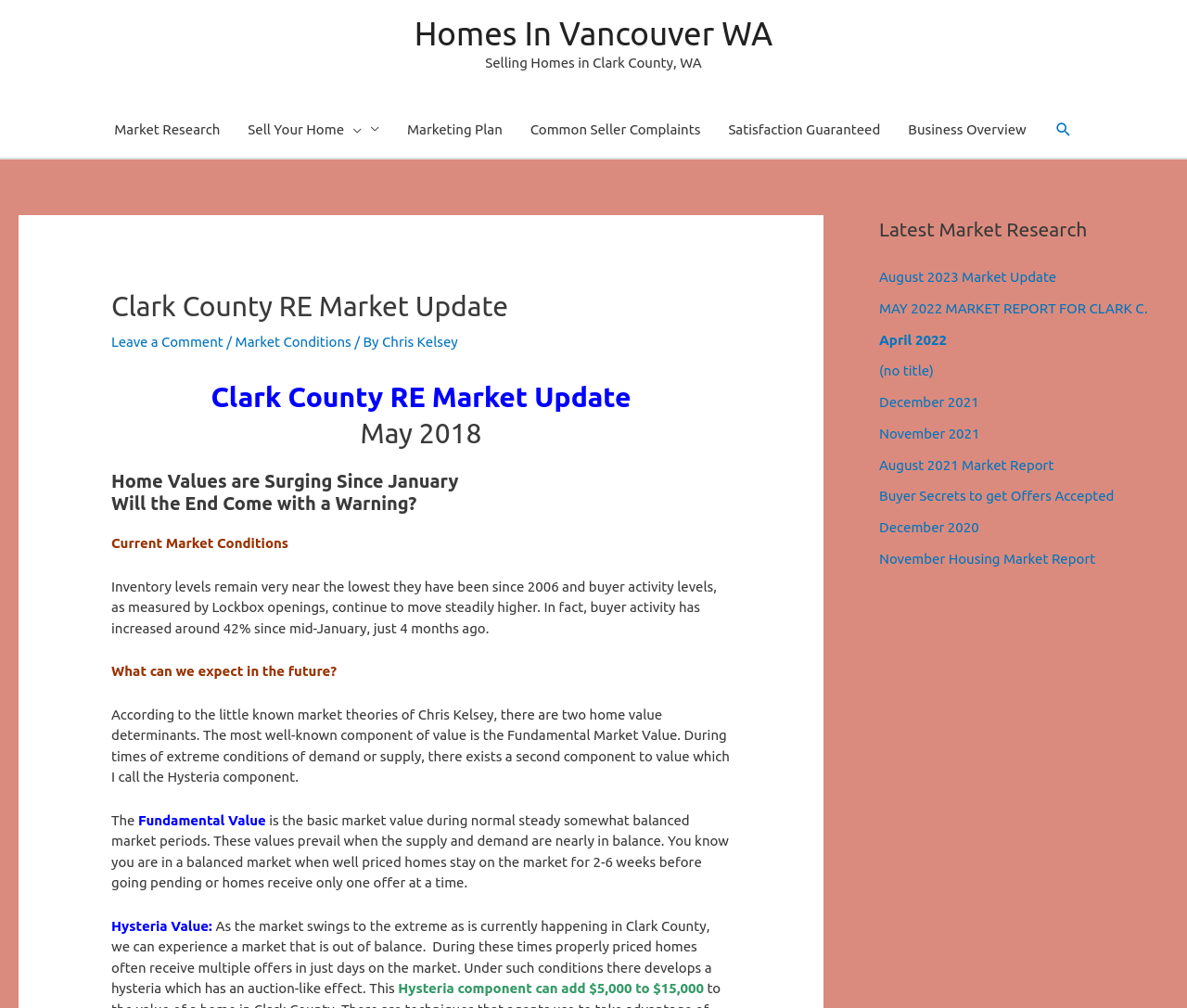Find the bounding box coordinates of the area that needs to be clicked in order to achieve the following instruction: "Click on 'Market Conditions'". The coordinates should be specified as four float numbers between 0 and 1, i.e., [left, top, right, bottom].

[0.198, 0.331, 0.296, 0.346]